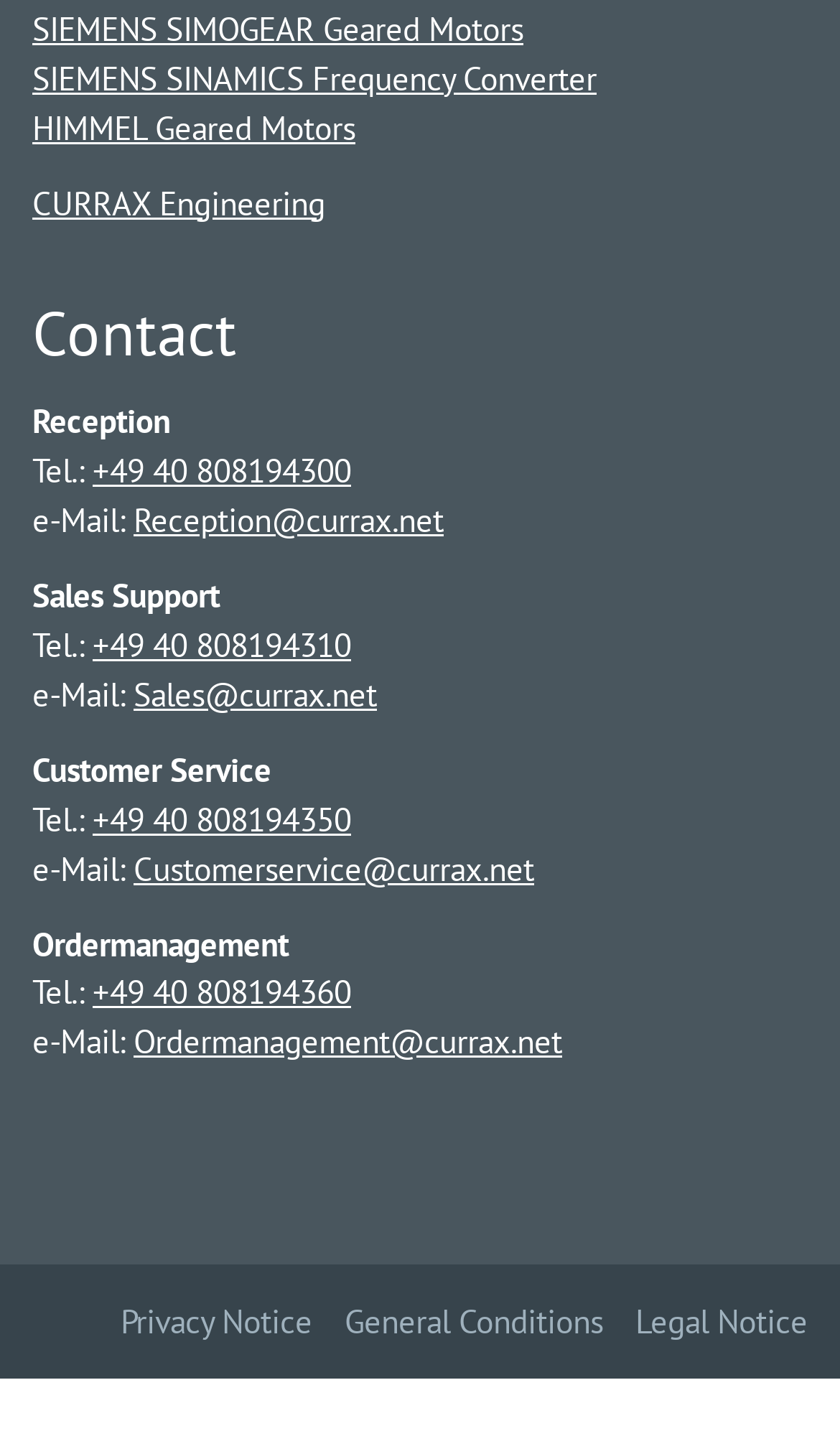Find the bounding box coordinates of the clickable element required to execute the following instruction: "Contact Siemens SIMOGEAR Geared Motors". Provide the coordinates as four float numbers between 0 and 1, i.e., [left, top, right, bottom].

[0.038, 0.004, 0.623, 0.034]